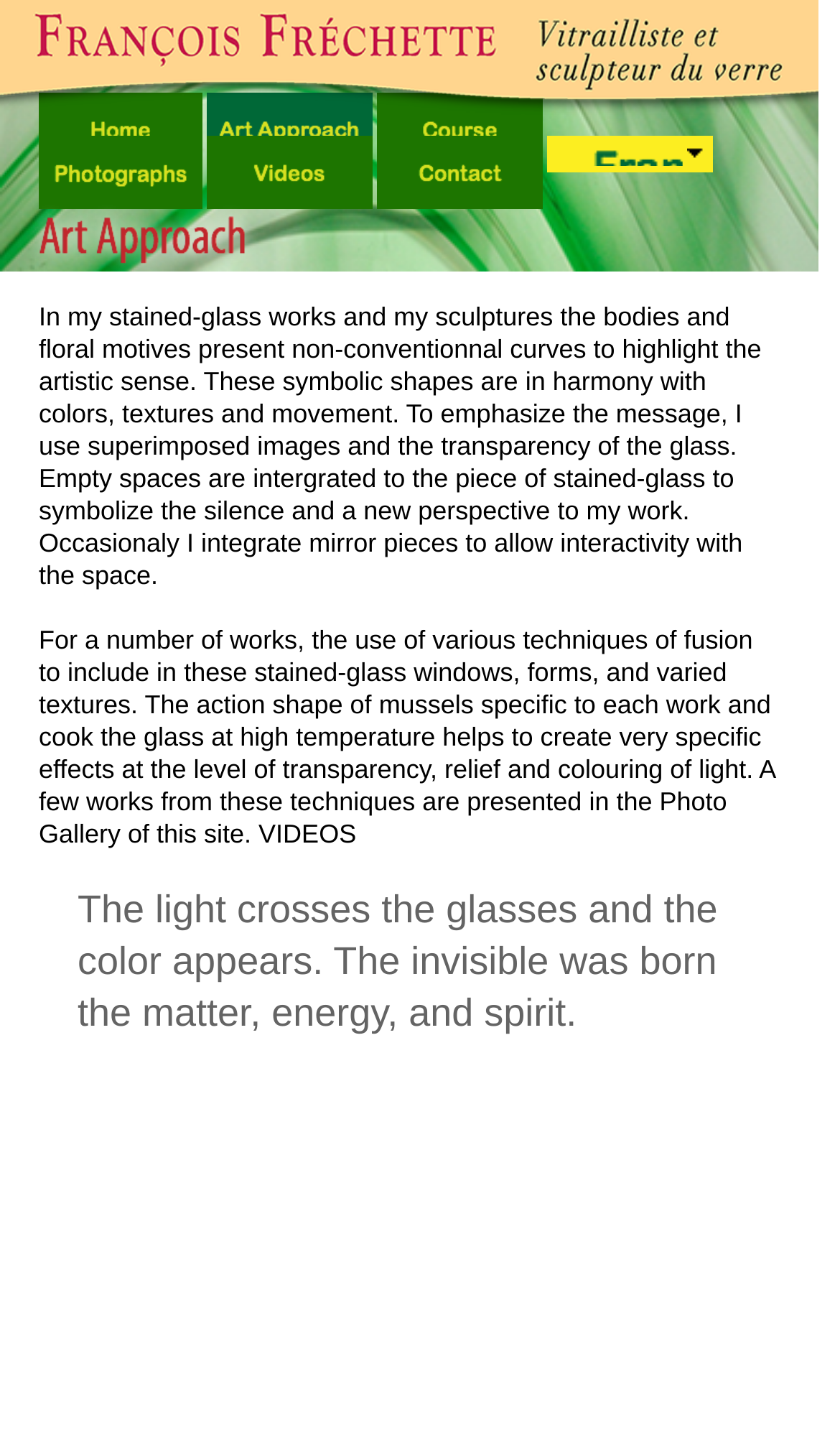Describe every aspect of the webpage comprehensively.

This webpage is about an artist's portfolio, specifically showcasing their stained-glass works and sculptures. At the top, there is a navigation menu with six links: "Home", "Art Approach", "Course", "Photographs", "Videos", and "Contact". Each link has a corresponding image next to it. 

Below the navigation menu, there is a large image that takes up most of the width of the page, showcasing the artist's work. 

The main content of the page is divided into three sections. The first section describes the artist's approach to their work, highlighting the use of non-conventional curves, symbolic shapes, and superimposed images to convey a message. 

The second section is a brief paragraph that explains the techniques used to create the stained-glass windows, including fusion and high-temperature cooking to achieve specific effects. 

The third section is a poetic quote that describes the effect of light on the glasses, creating a sense of energy and spirit. 

On the right side of the page, there is a link to a French version of the website, indicated by a flag icon.